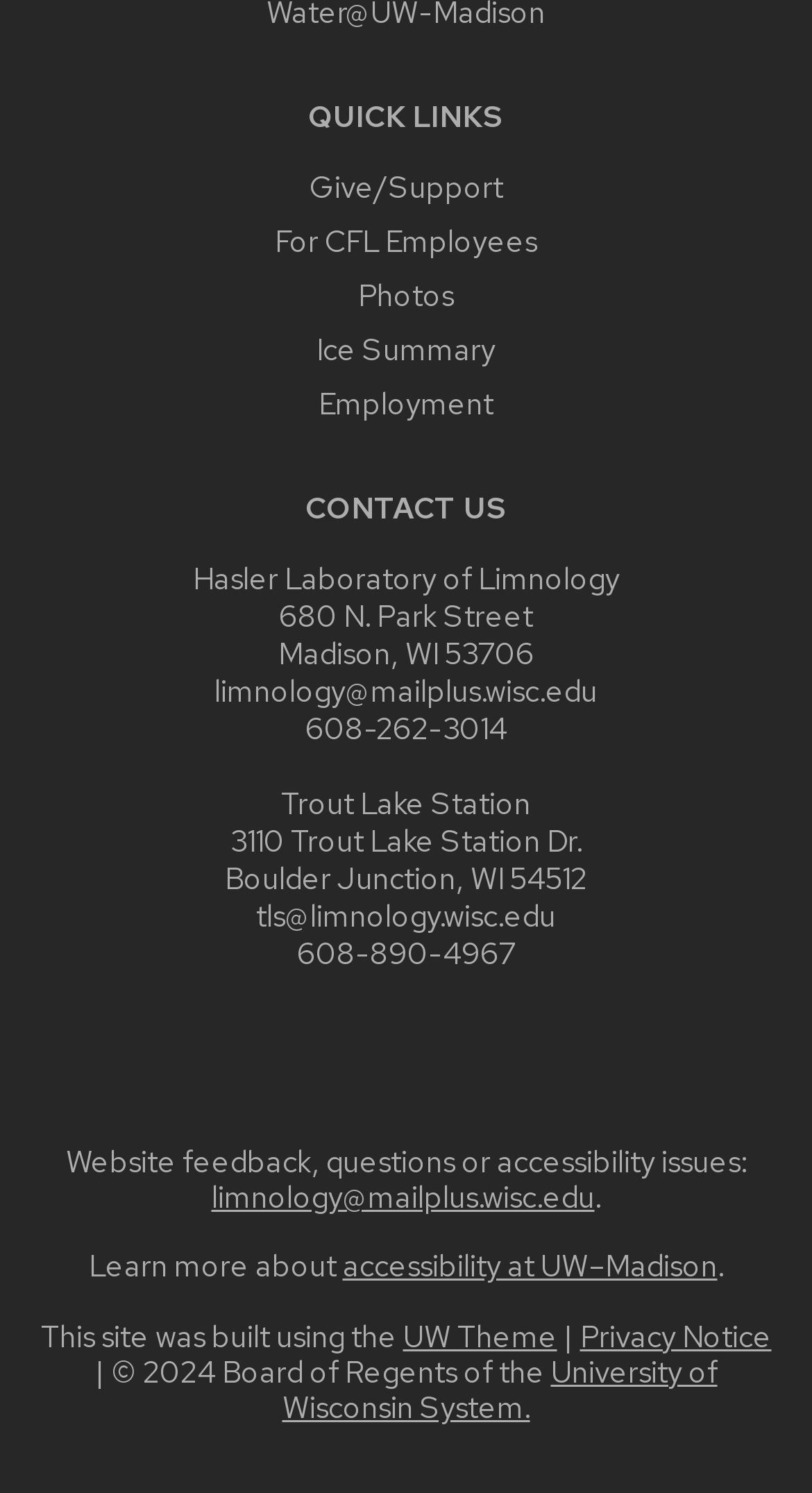Answer the question with a brief word or phrase:
What is the email address for website feedback?

limnology@mailplus.wisc.edu